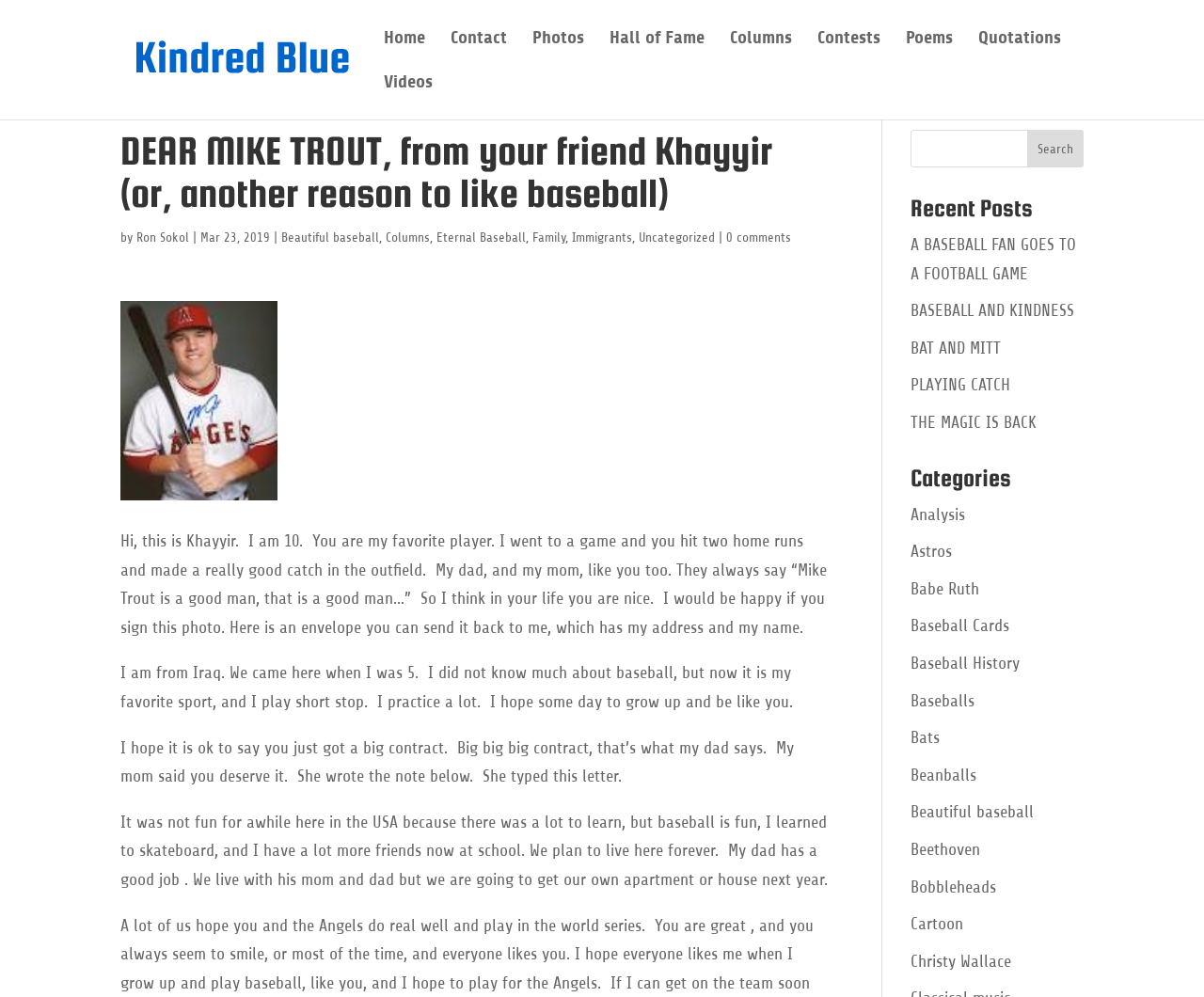How old is Khayyir?
Carefully analyze the image and provide a thorough answer to the question.

The answer can be found in the text 'Hi, this is Khayyir. I am 10.' which explicitly states Khayyir's age.